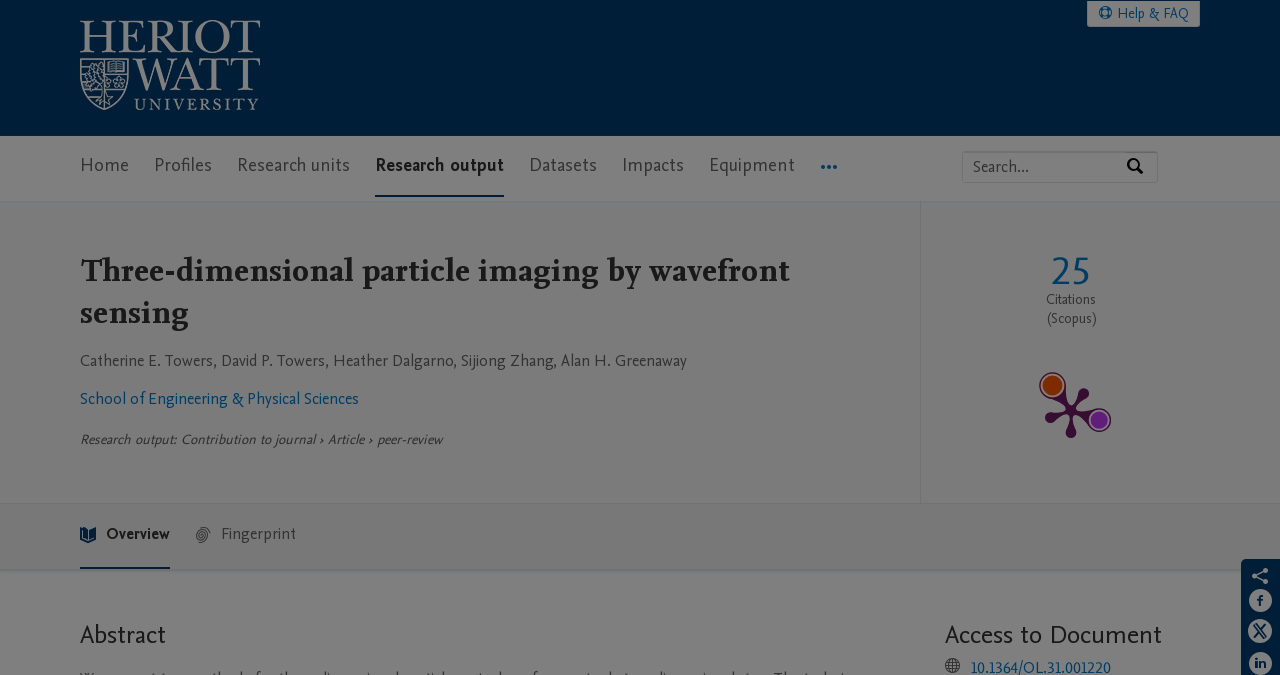Can you give a detailed response to the following question using the information from the image? How many citations are there according to Scopus?

I found the answer by looking at the link 'Source: Scopus: 25' in the publication metrics section.